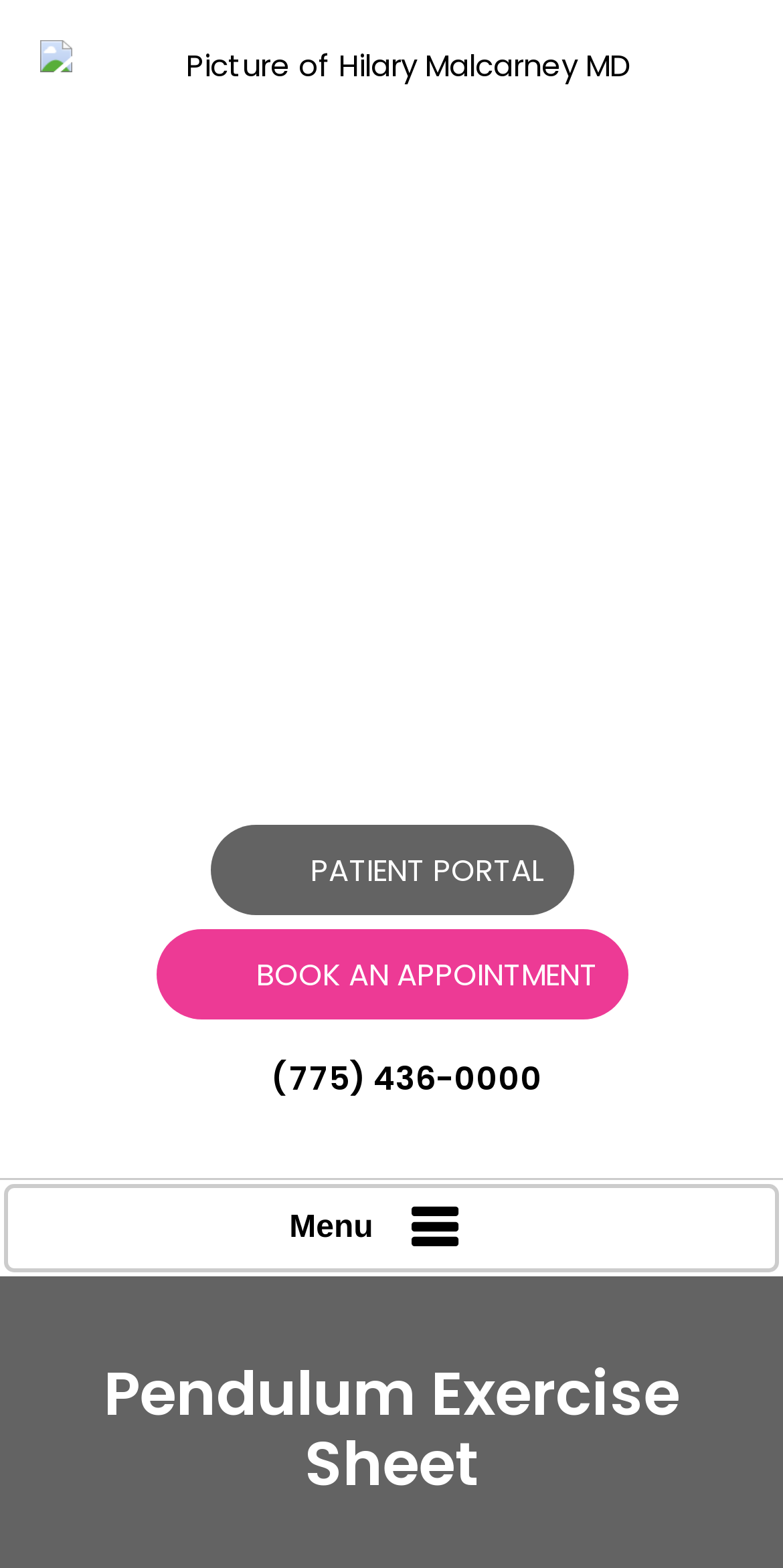Respond concisely with one word or phrase to the following query:
How many links are there in the top section of the webpage?

2